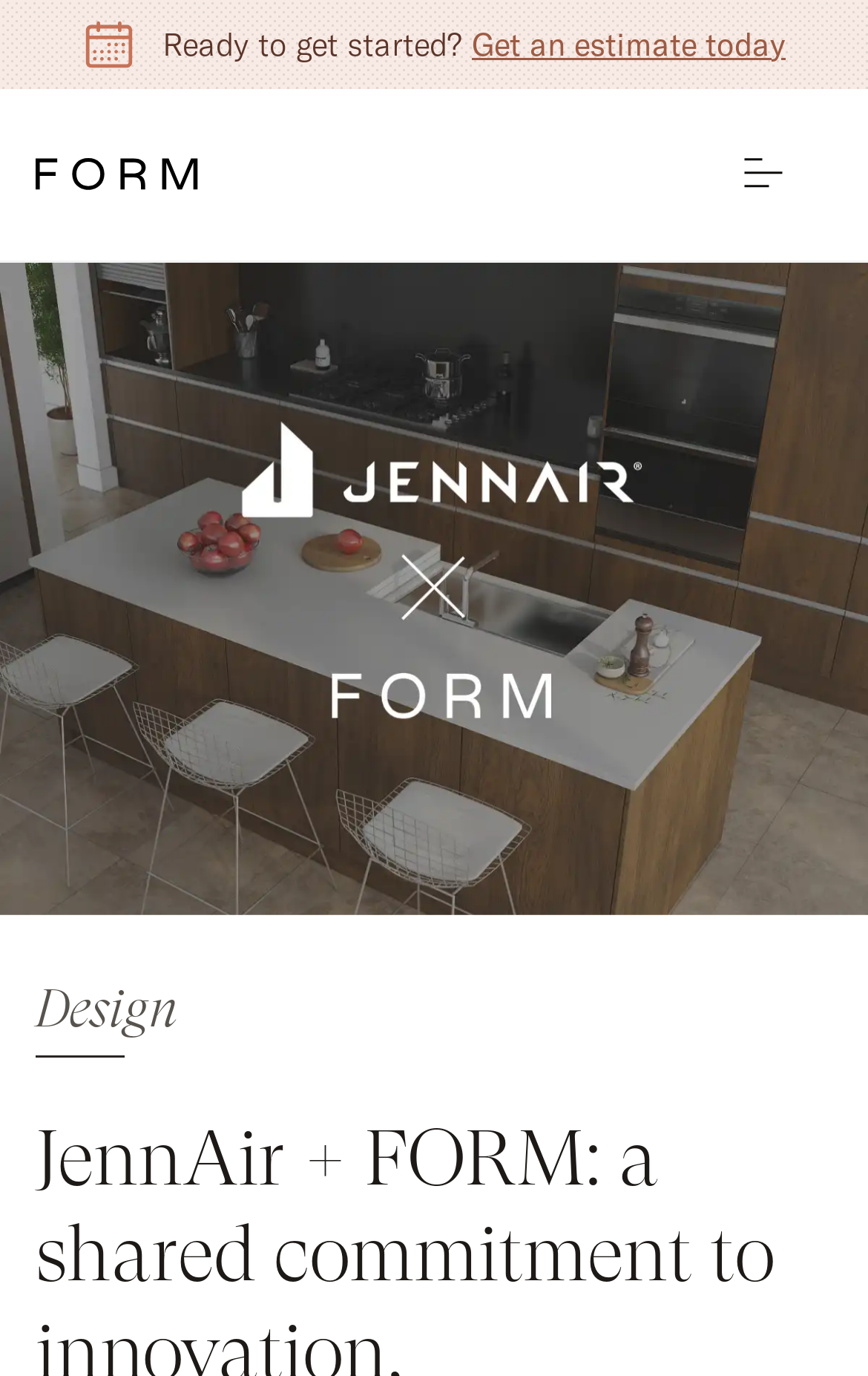Construct a thorough caption encompassing all aspects of the webpage.

The webpage appears to be a partnership page between JennAir and FORM, highlighting their shared commitment to innovation, sustainability, and performance. 

At the top left of the page, there is a small image. Below it, a link is positioned, accompanied by a smaller image to its right. 

To the right of these elements, a prominent section catches the attention with a question "Ready to get started?" in text, followed by a "Get an estimate today" button. 

At the top right corner, an "Open menu" button is located, with a small image to its left. 

Further down the page, a large image spans the entire width, showcasing the partnership between JennAir and FORM. 

In the lower left section, a "Design" label is displayed.